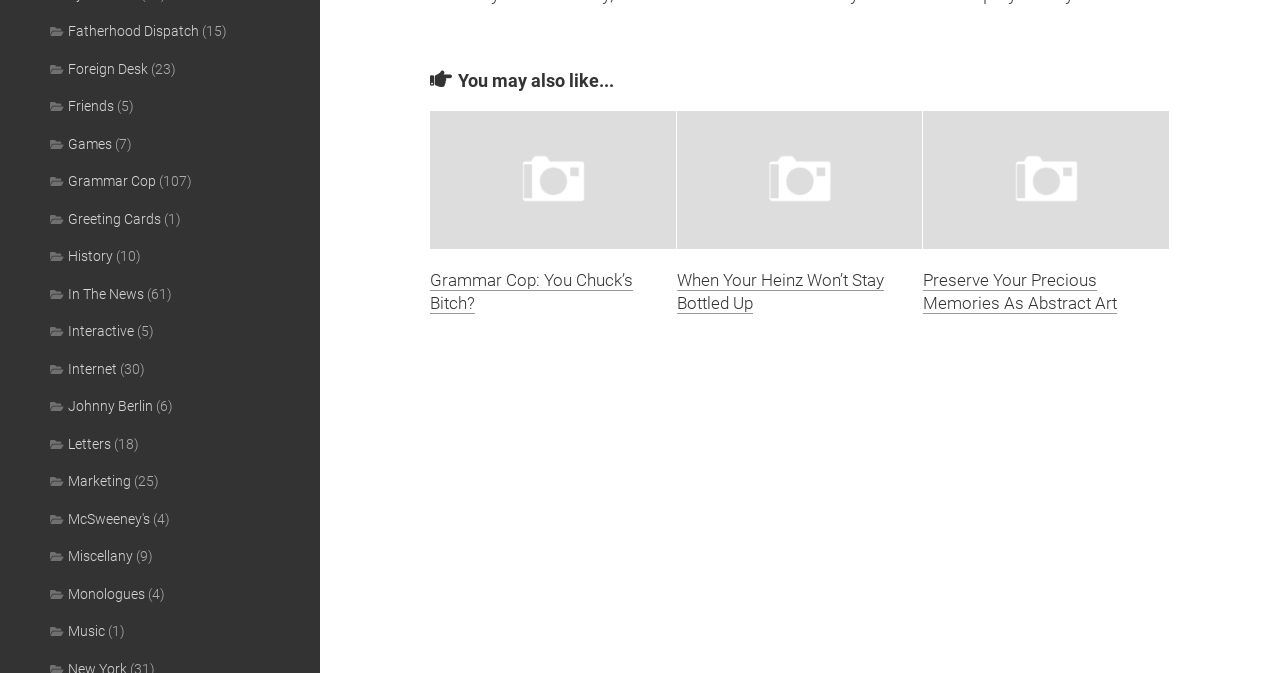Use a single word or phrase to answer the question:
What is the title of the first article?

Grammar Cop: You Chuck’s Bitch?